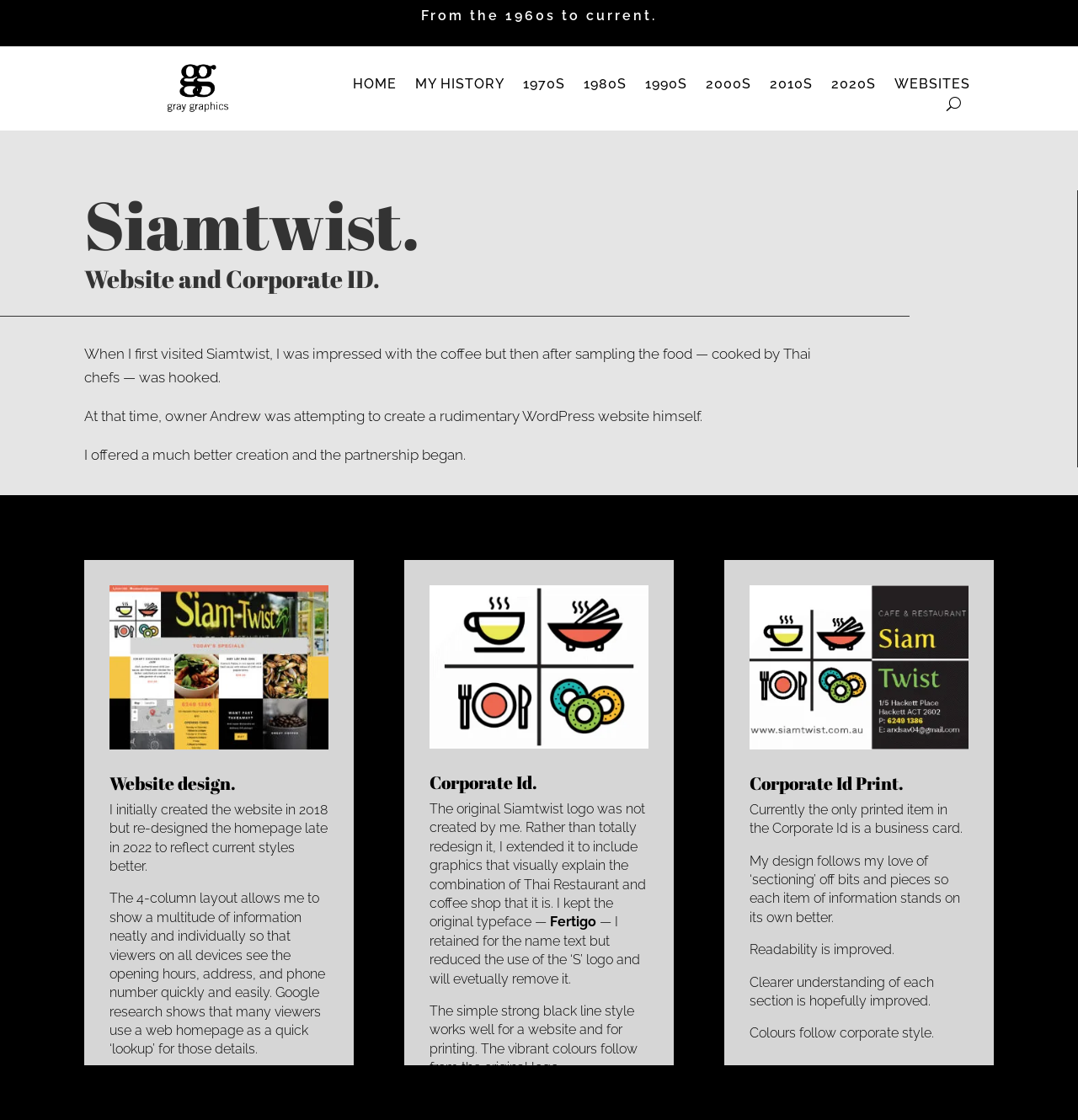Please identify the bounding box coordinates of the clickable element to fulfill the following instruction: "Click the link to view the WEBSITES page". The coordinates should be four float numbers between 0 and 1, i.e., [left, top, right, bottom].

[0.83, 0.07, 0.9, 0.086]